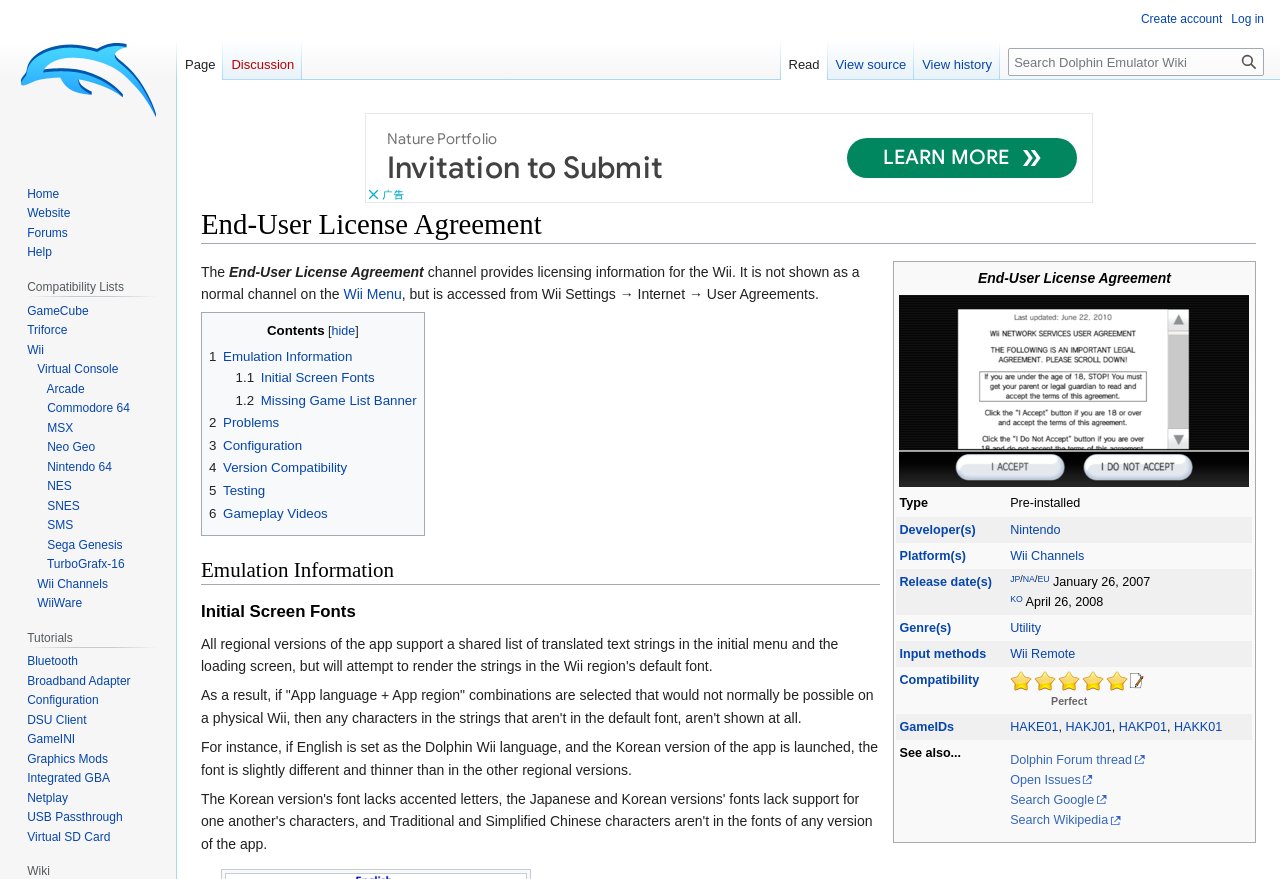Determine the bounding box coordinates of the target area to click to execute the following instruction: "Read the 'Release date(s)' information."

[0.787, 0.647, 0.979, 0.7]